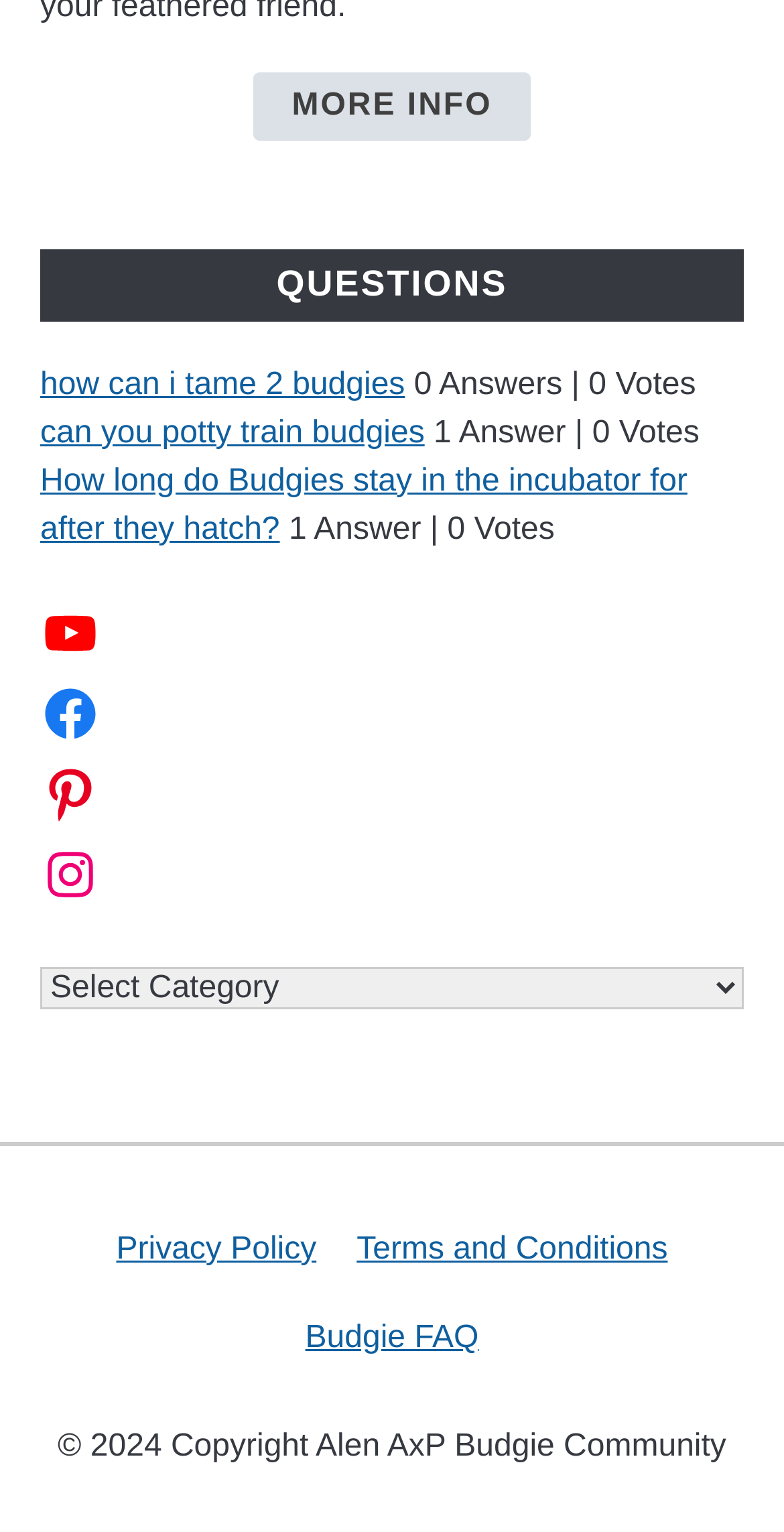How many answers are there for the question 'can you potty train budgies'?
Please ensure your answer to the question is detailed and covers all necessary aspects.

The webpage shows '1 Answer' next to the link 'can you potty train budgies', indicating that there is one answer to this question.